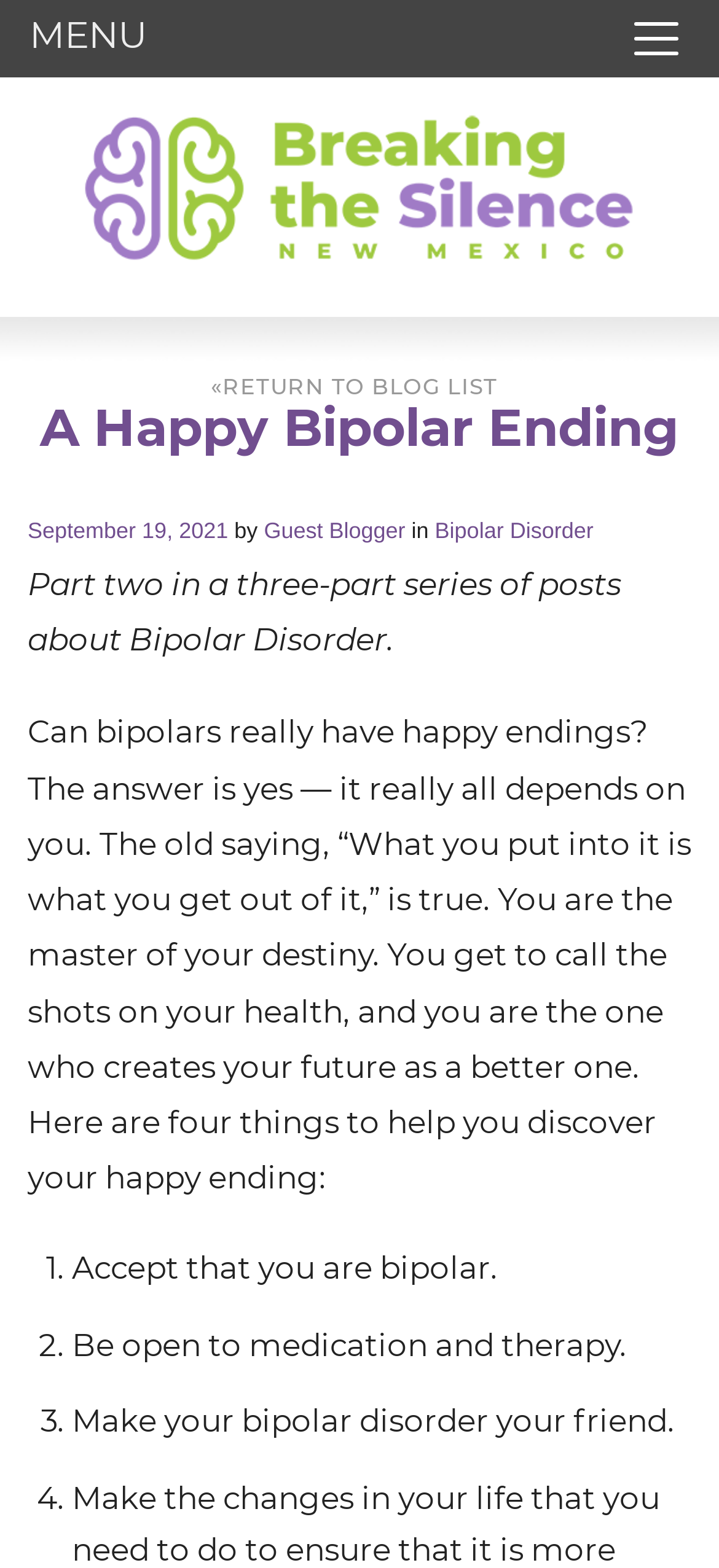Determine the bounding box for the UI element as described: "September 19, 2021". The coordinates should be represented as four float numbers between 0 and 1, formatted as [left, top, right, bottom].

[0.038, 0.33, 0.317, 0.347]